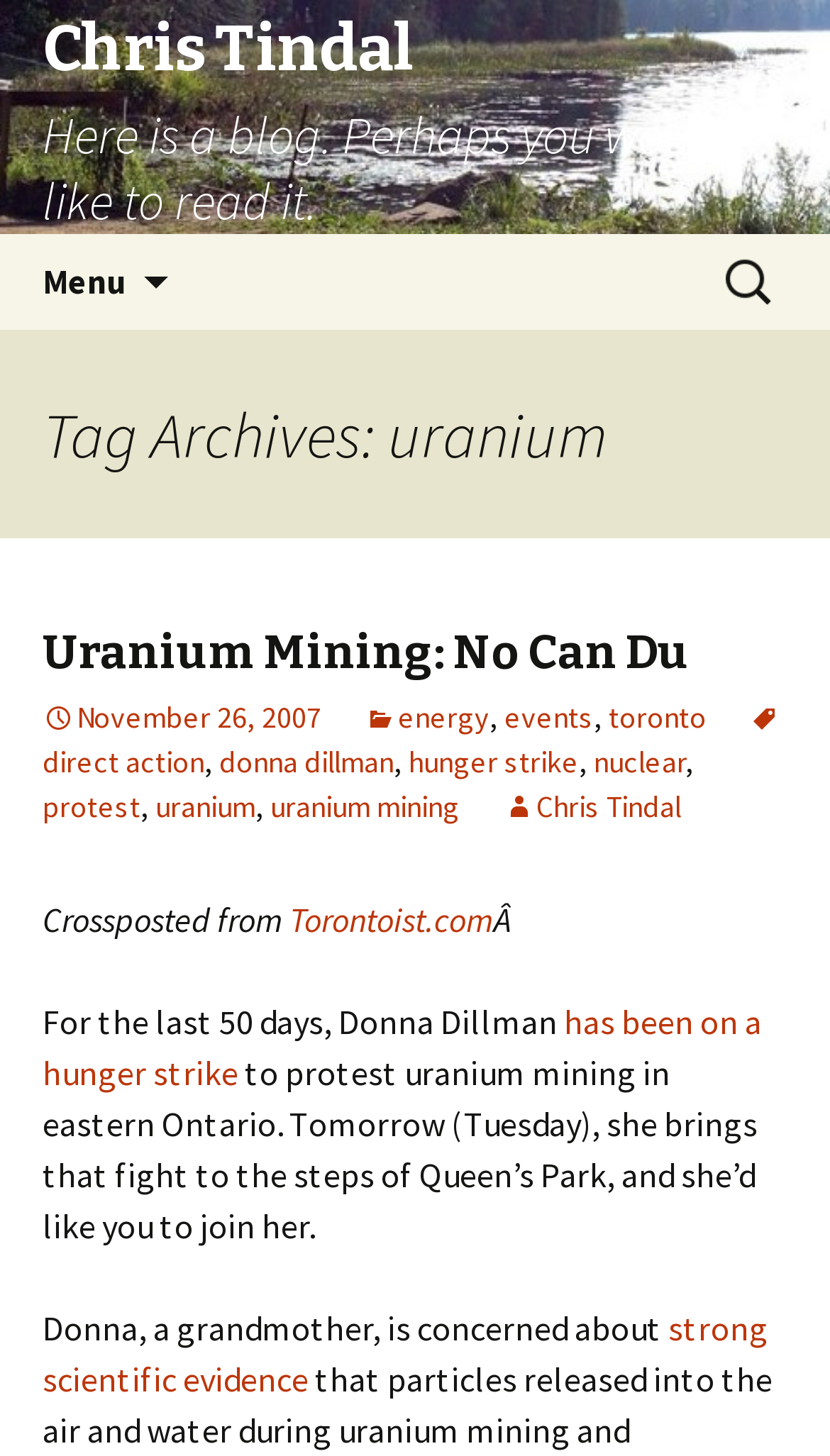Pinpoint the bounding box coordinates of the area that should be clicked to complete the following instruction: "Visit the 'Torontoist.com' website". The coordinates must be given as four float numbers between 0 and 1, i.e., [left, top, right, bottom].

[0.349, 0.616, 0.595, 0.645]